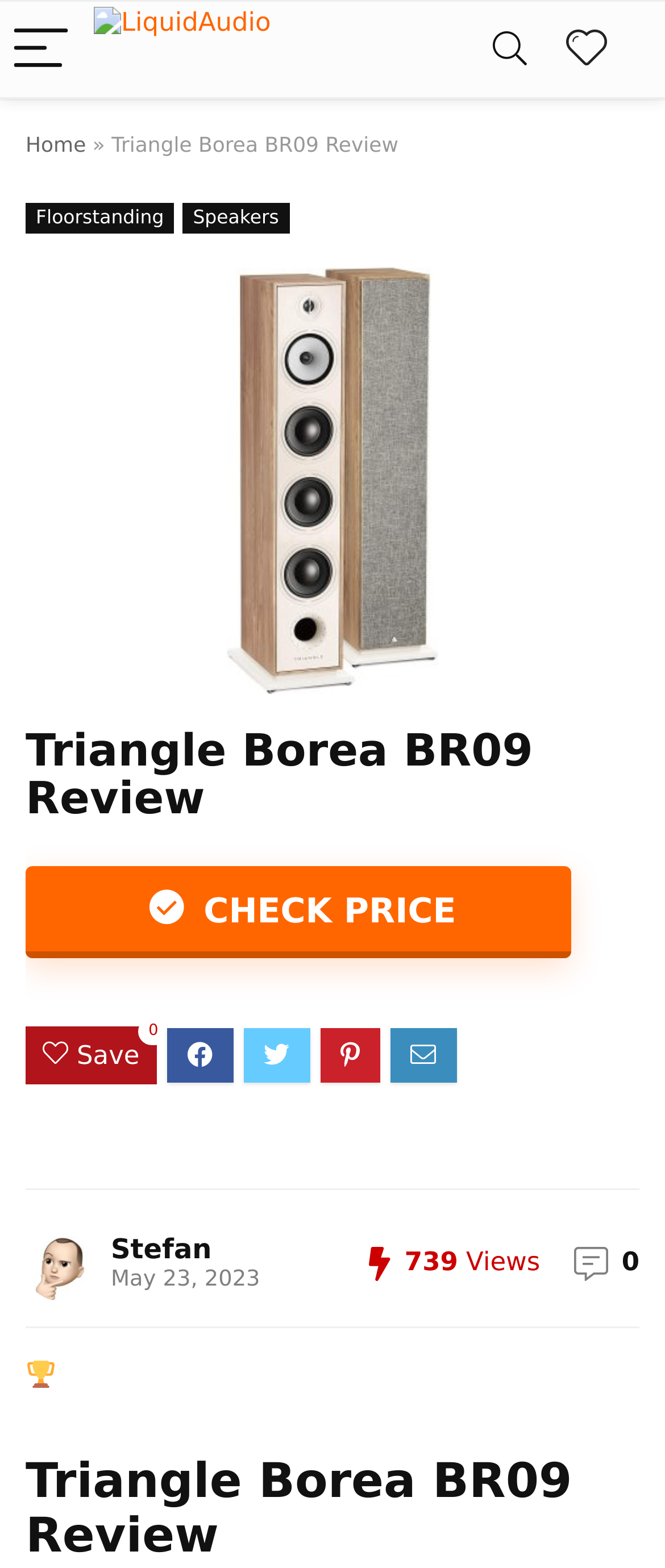What is the date of the review?
Answer briefly with a single word or phrase based on the image.

May 23, 2023